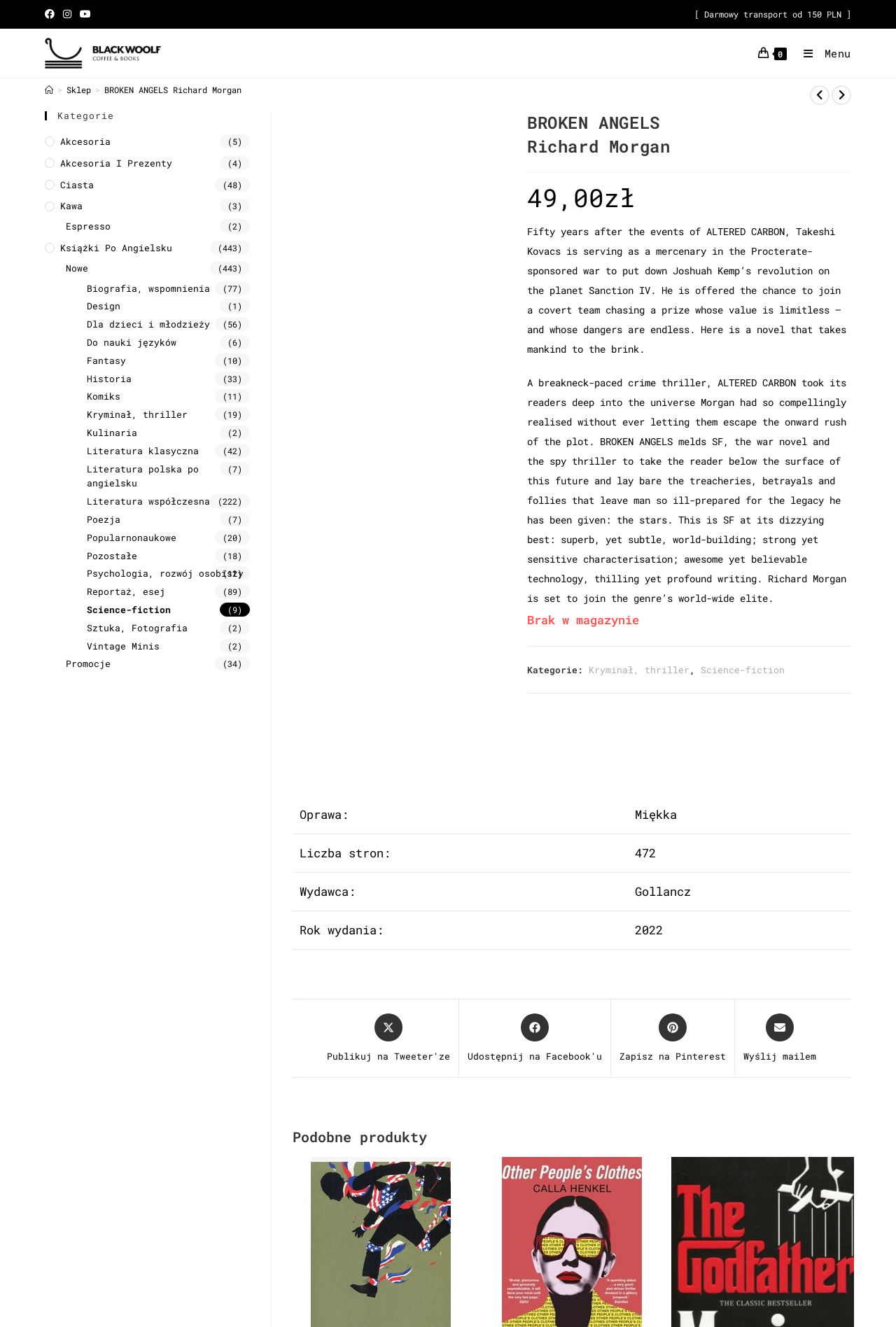Please pinpoint the bounding box coordinates for the region I should click to adhere to this instruction: "View details of the book 'A PERFECT SPY'".

[0.347, 0.946, 0.503, 0.958]